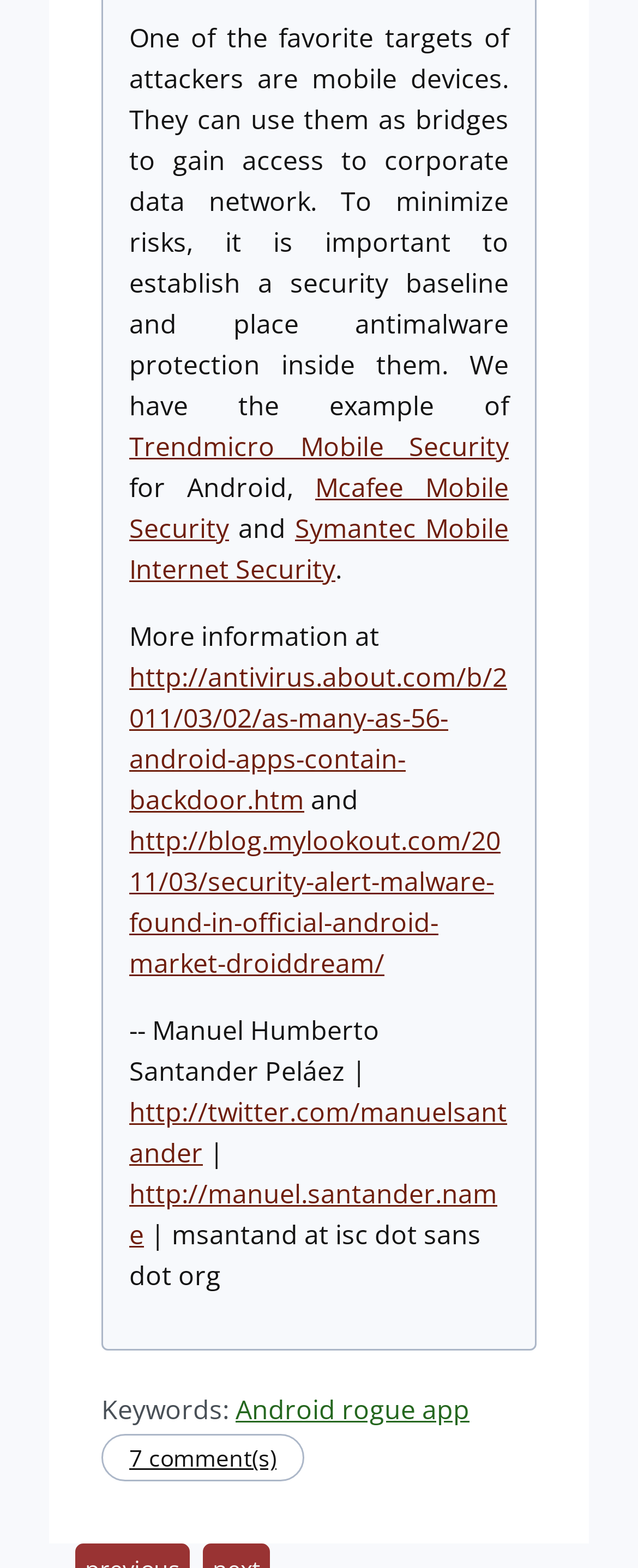Locate the bounding box coordinates of the clickable area to execute the instruction: "Click on Trendmicro Mobile Security". Provide the coordinates as four float numbers between 0 and 1, represented as [left, top, right, bottom].

[0.203, 0.274, 0.797, 0.296]